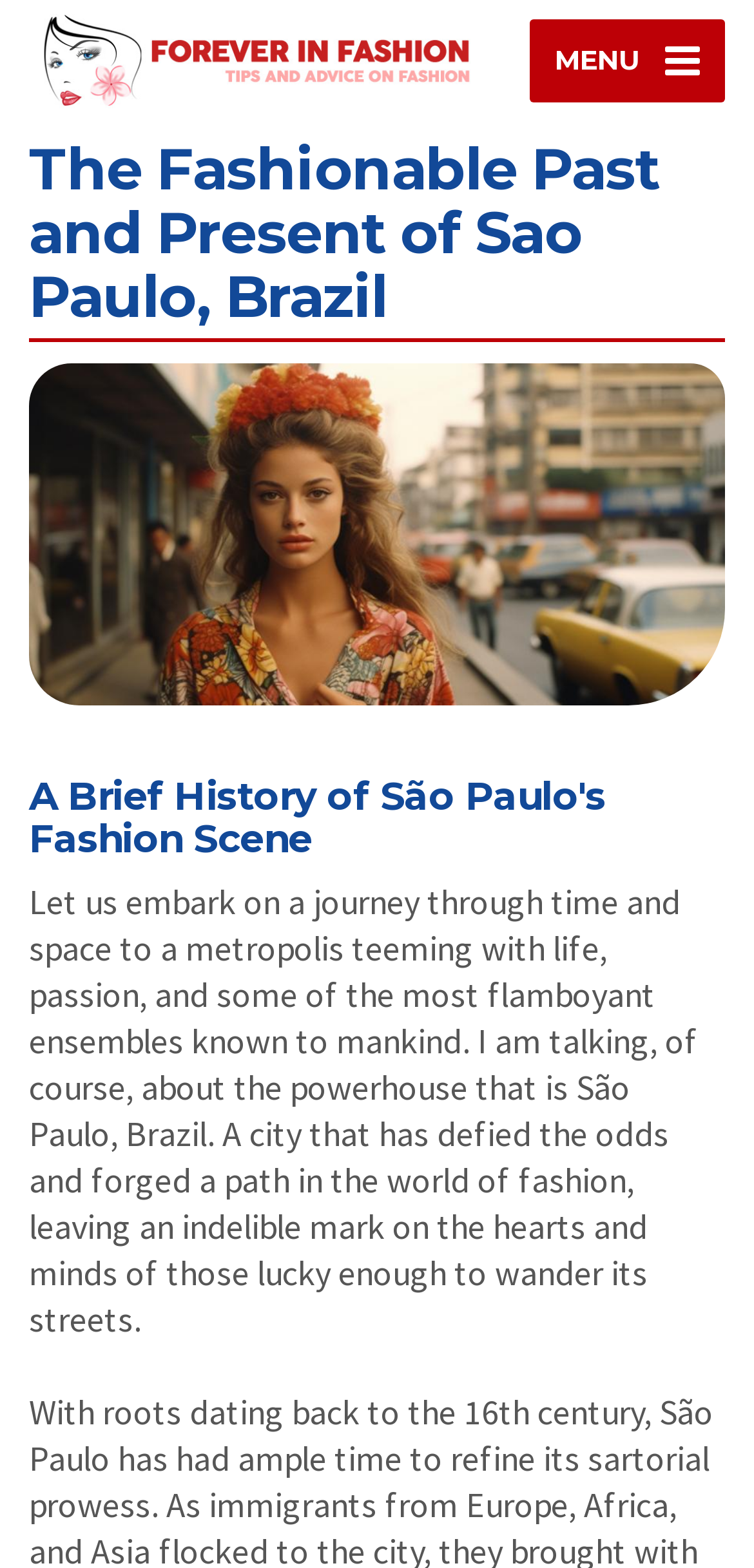How many images are on the webpage? Look at the image and give a one-word or short phrase answer.

2